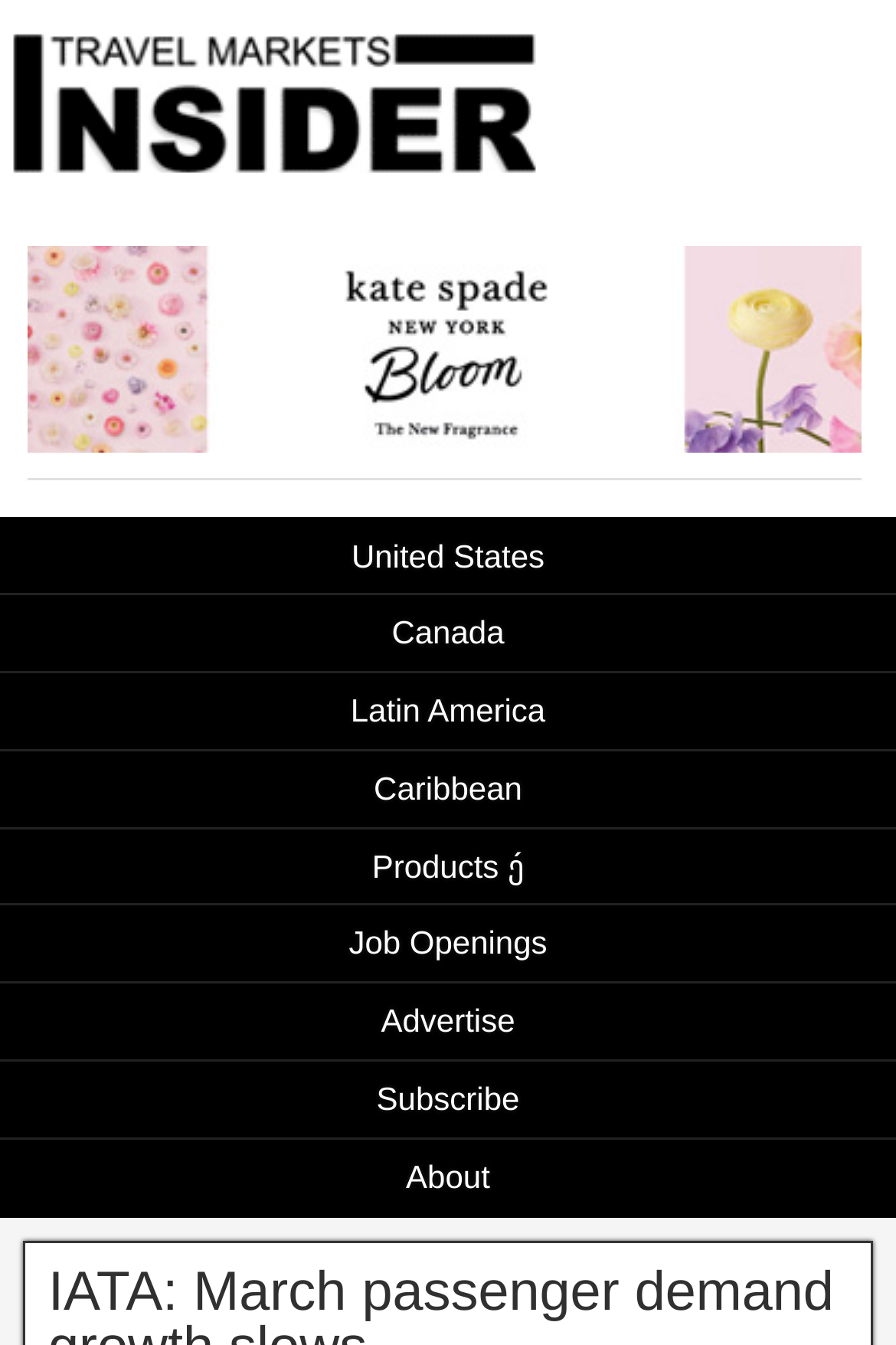Is there a job section on the webpage?
Respond to the question with a single word or phrase according to the image.

Yes